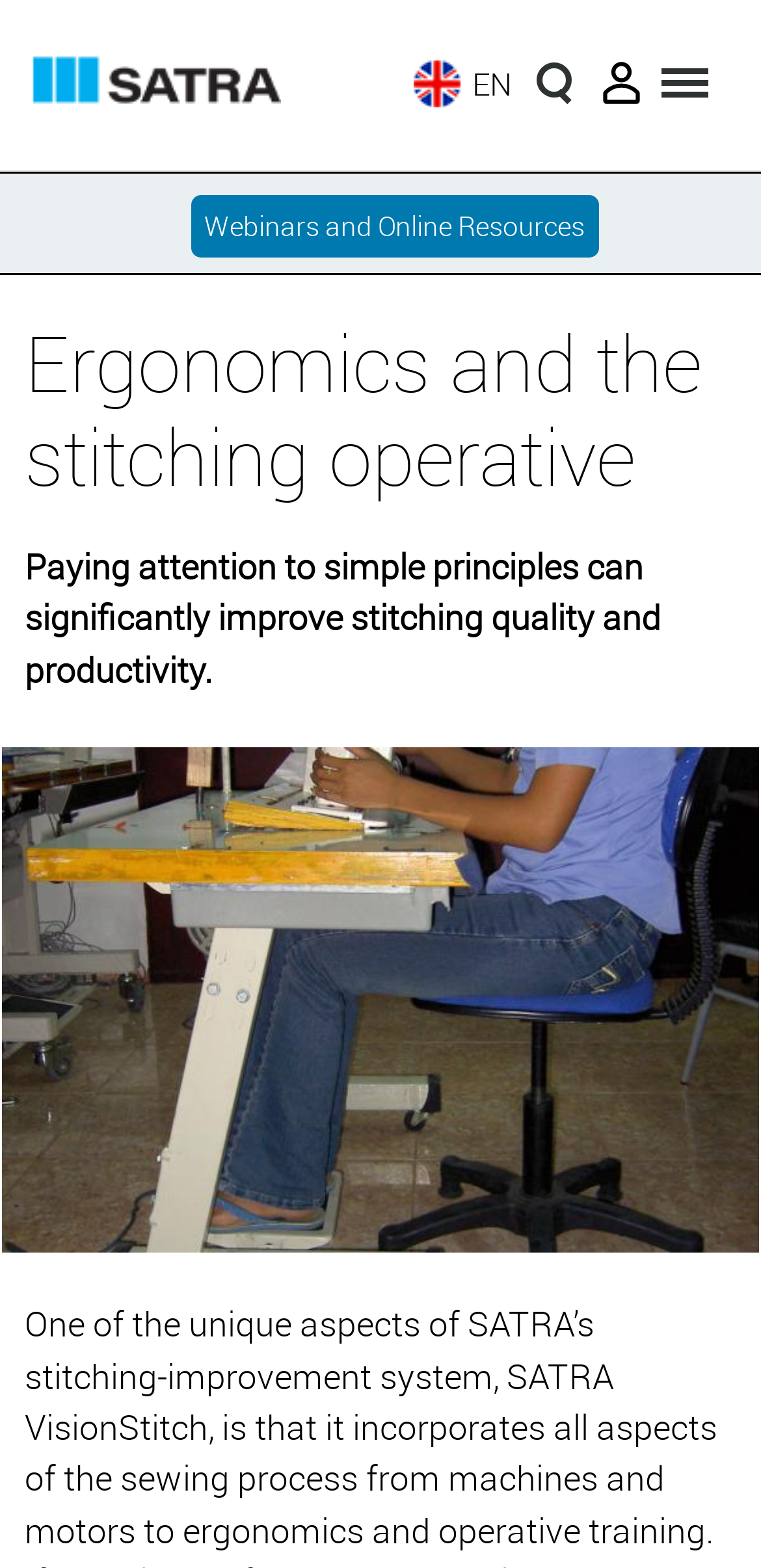Locate the headline of the webpage and generate its content.

Ergonomics and the stitching operative